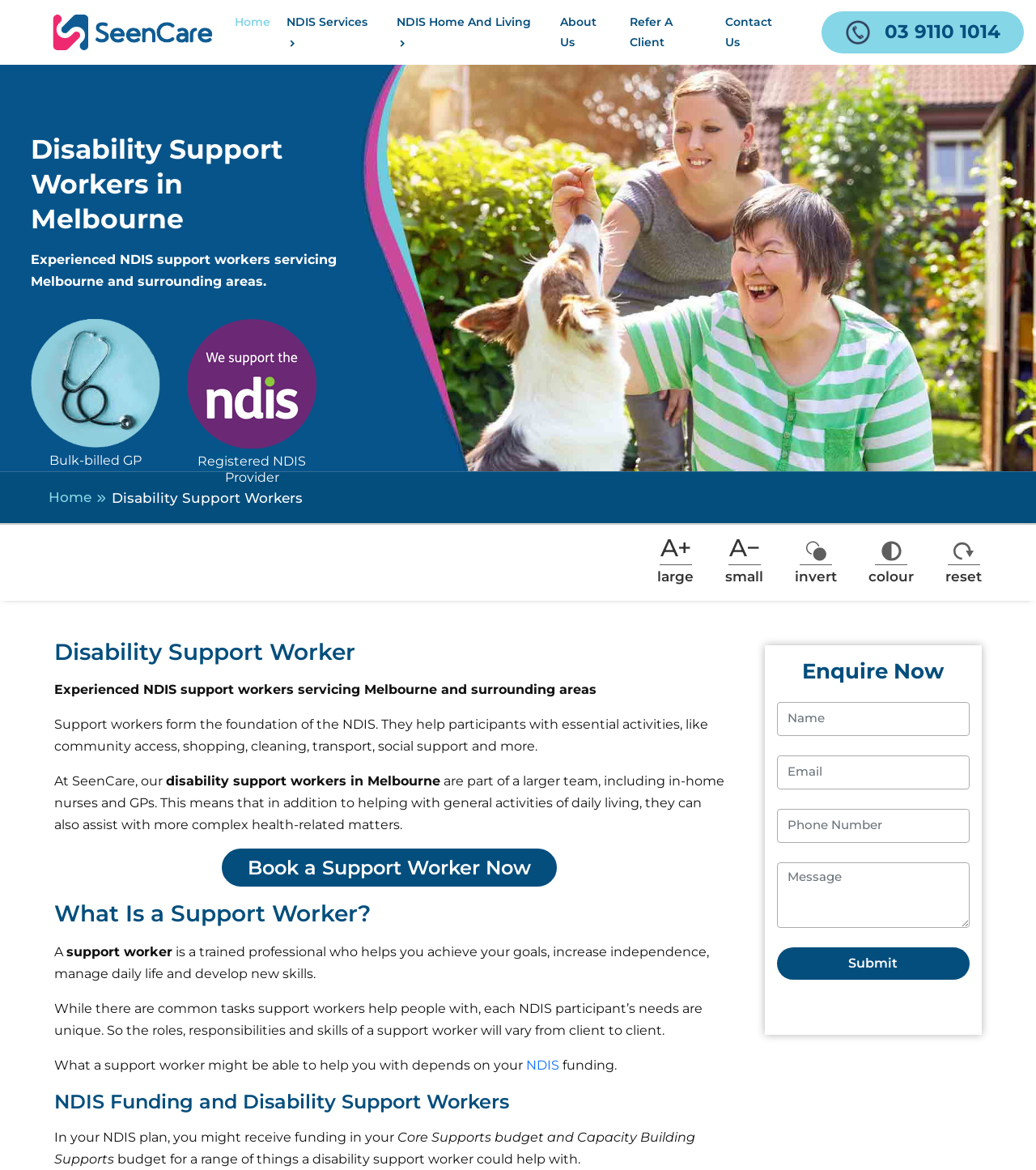Extract the text of the main heading from the webpage.

Disability Support Workers in Melbourne